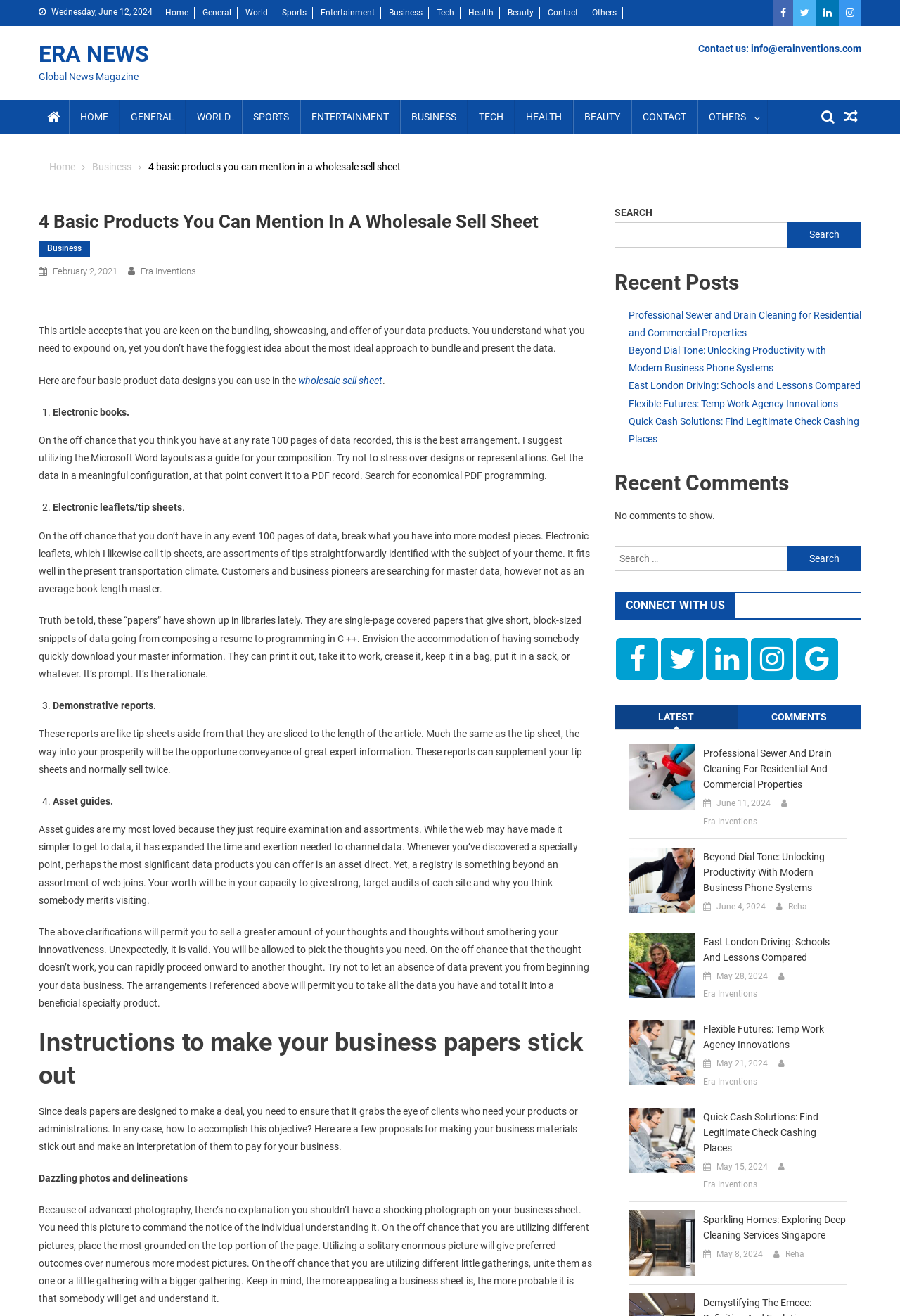Please reply to the following question with a single word or a short phrase:
What is the main topic of the article?

Data products and wholesale sell sheets